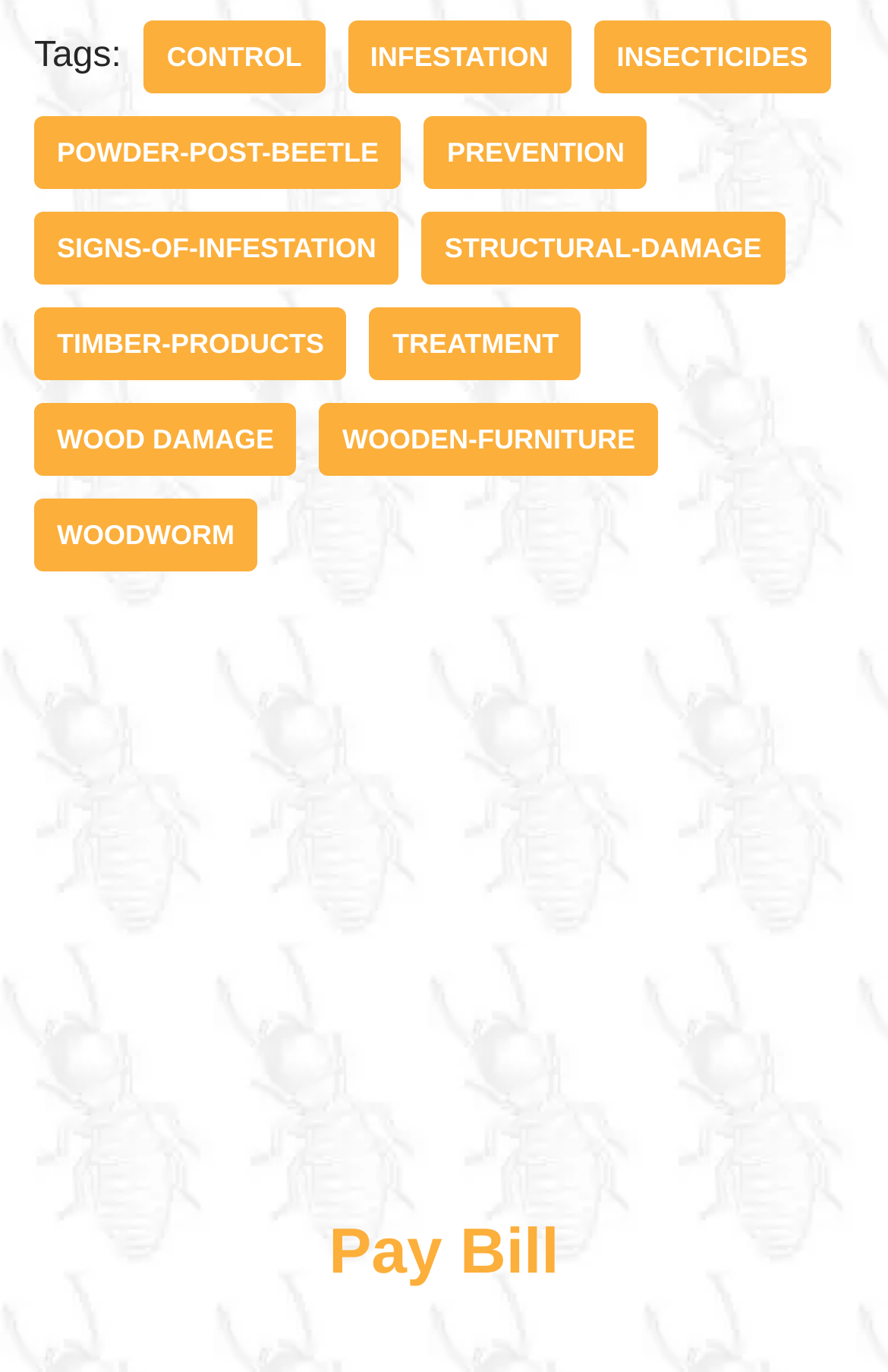Please locate the bounding box coordinates for the element that should be clicked to achieve the following instruction: "go to POWDER-POST-BEETLE". Ensure the coordinates are given as four float numbers between 0 and 1, i.e., [left, top, right, bottom].

[0.038, 0.084, 0.452, 0.137]